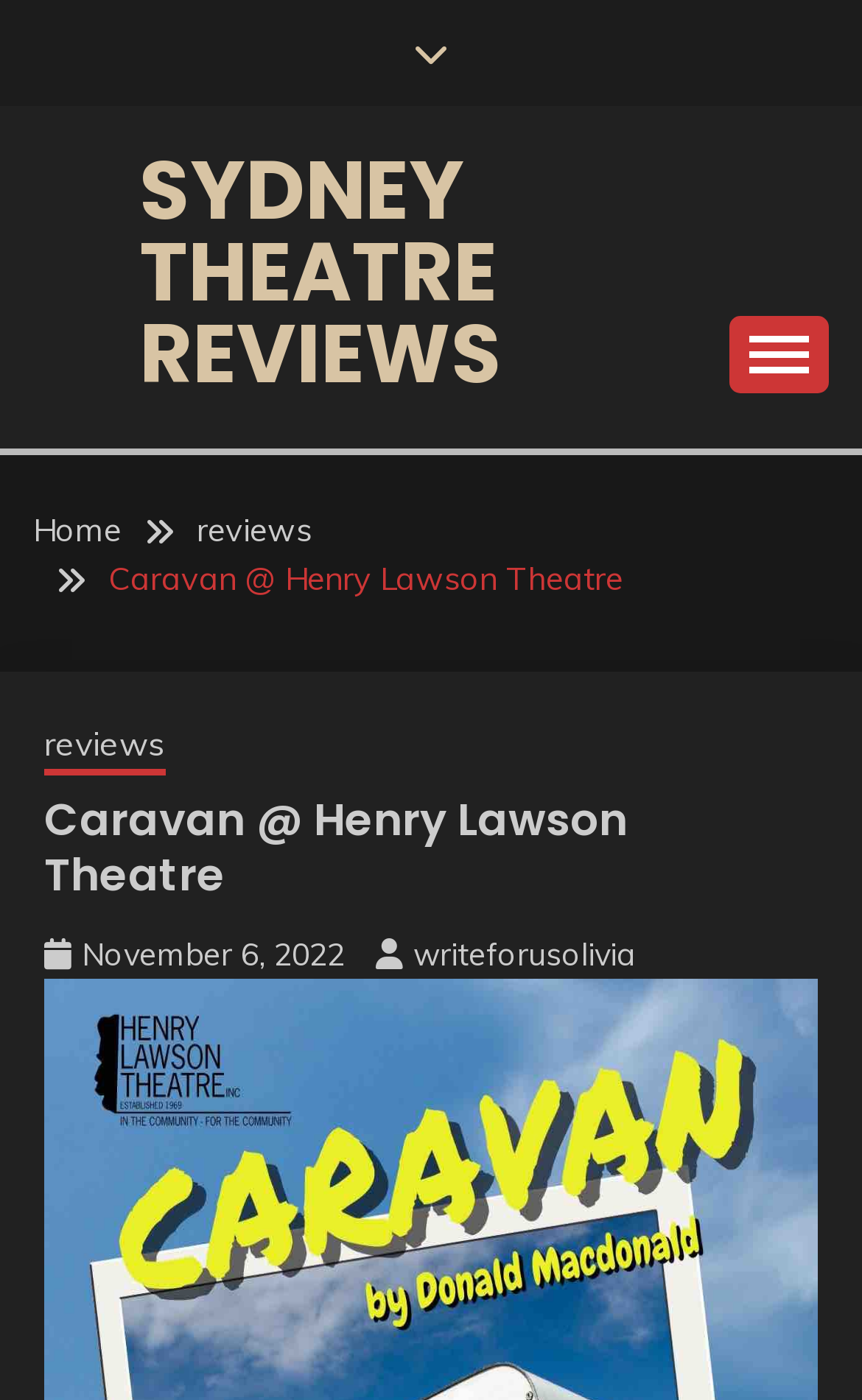Determine the bounding box coordinates of the clickable region to follow the instruction: "View the 'Caravan @ Henry Lawson Theatre' review".

[0.126, 0.399, 0.723, 0.428]